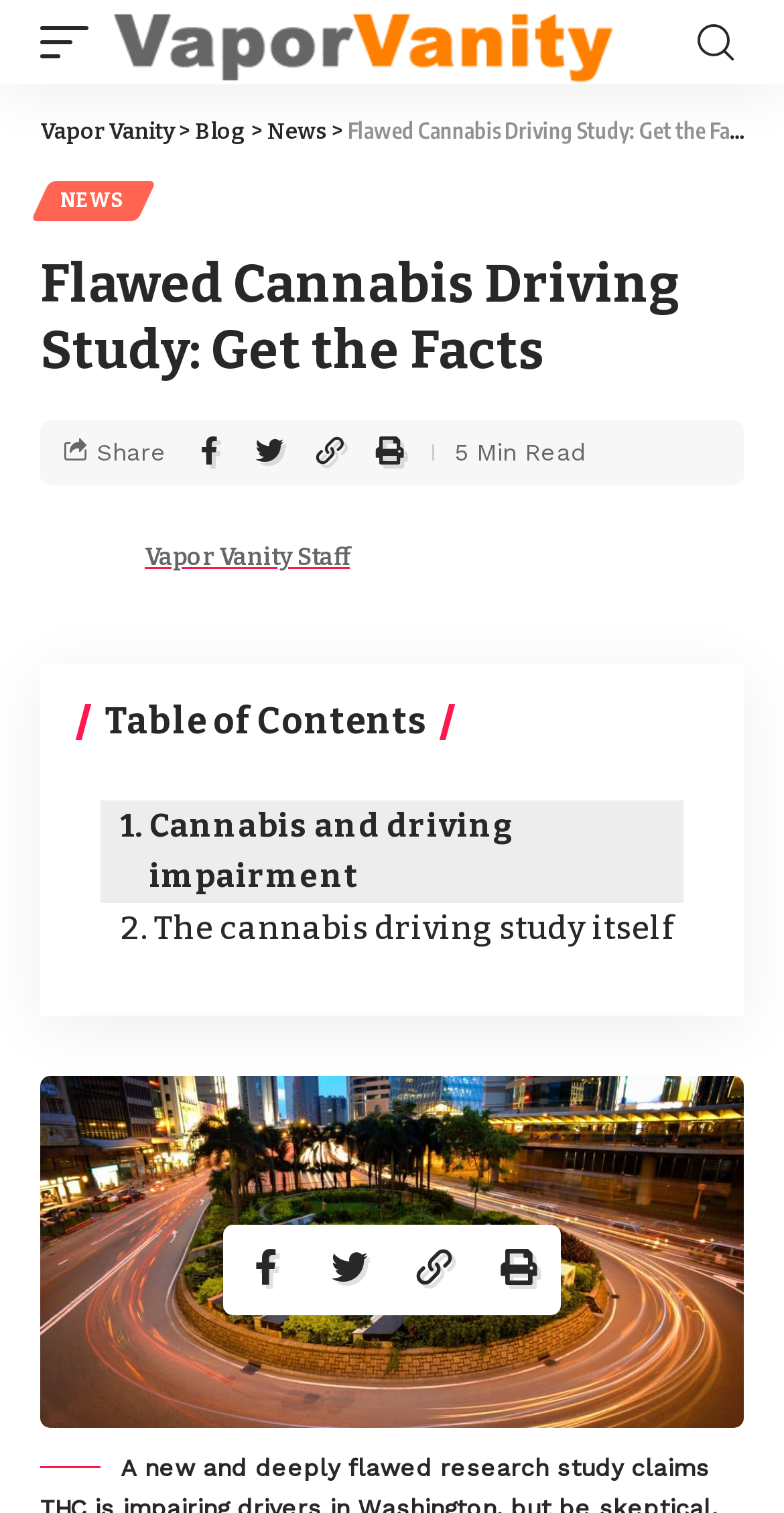What is the name of the website?
Provide a concise answer using a single word or phrase based on the image.

Vapor Vanity